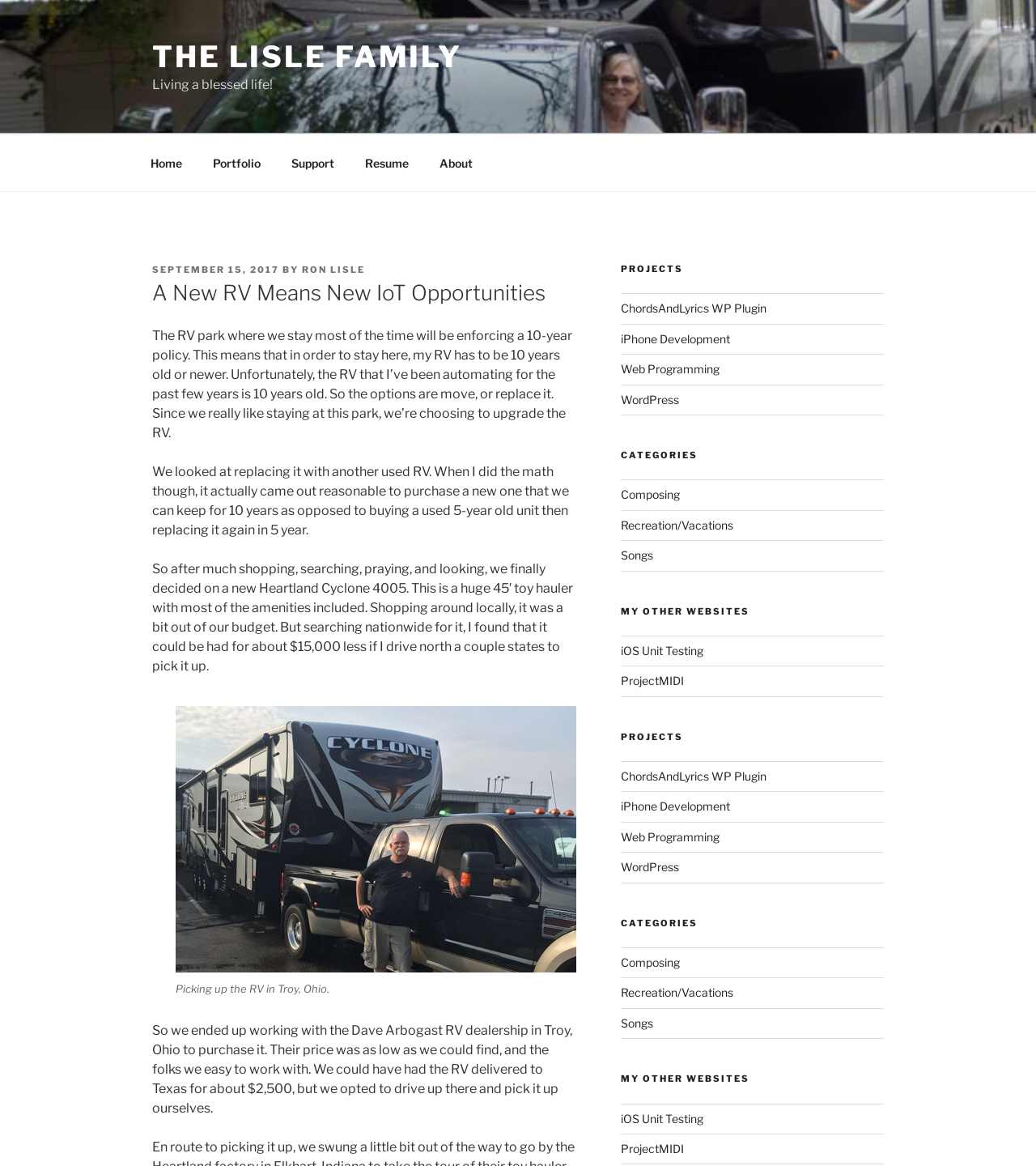Bounding box coordinates must be specified in the format (top-left x, top-left y, bottom-right x, bottom-right y). All values should be floating point numbers between 0 and 1. What are the bounding box coordinates of the UI element described as: Songs

[0.599, 0.871, 0.63, 0.883]